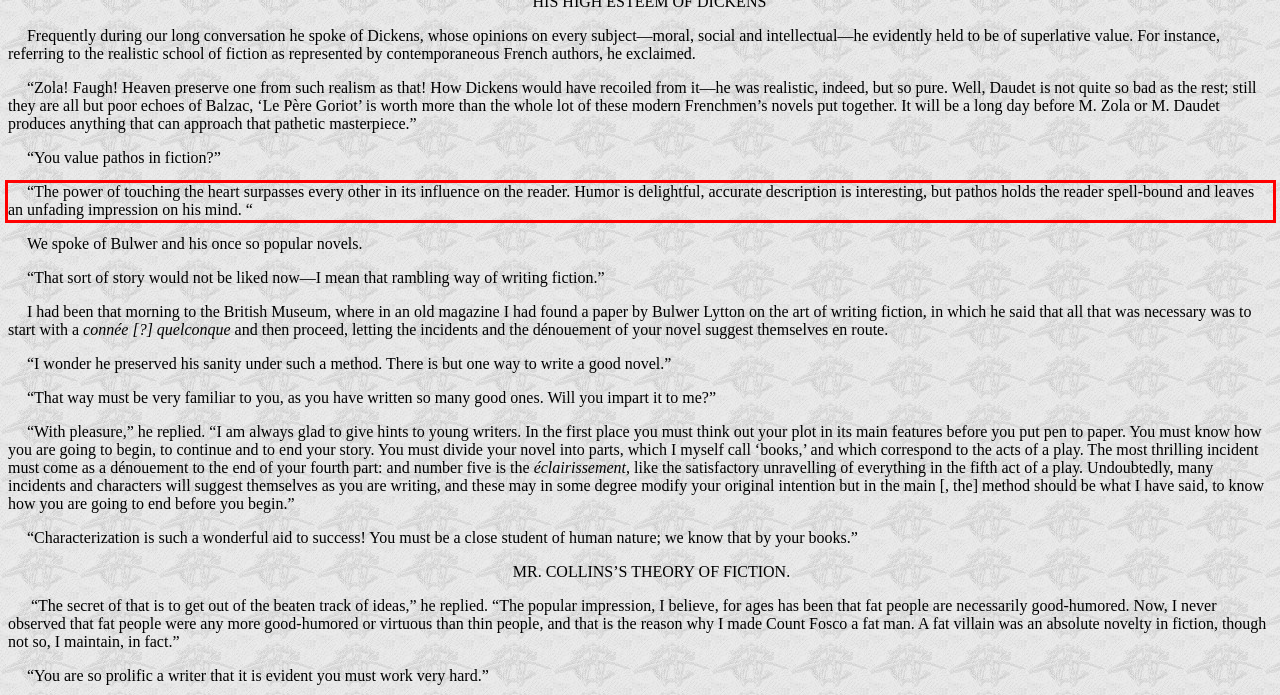Look at the provided screenshot of the webpage and perform OCR on the text within the red bounding box.

“The power of touching the heart surpasses every other in its influence on the reader. Humor is delightful, accurate description is interesting, but pathos holds the reader spell-bound and leaves an unfading impression on his mind. “